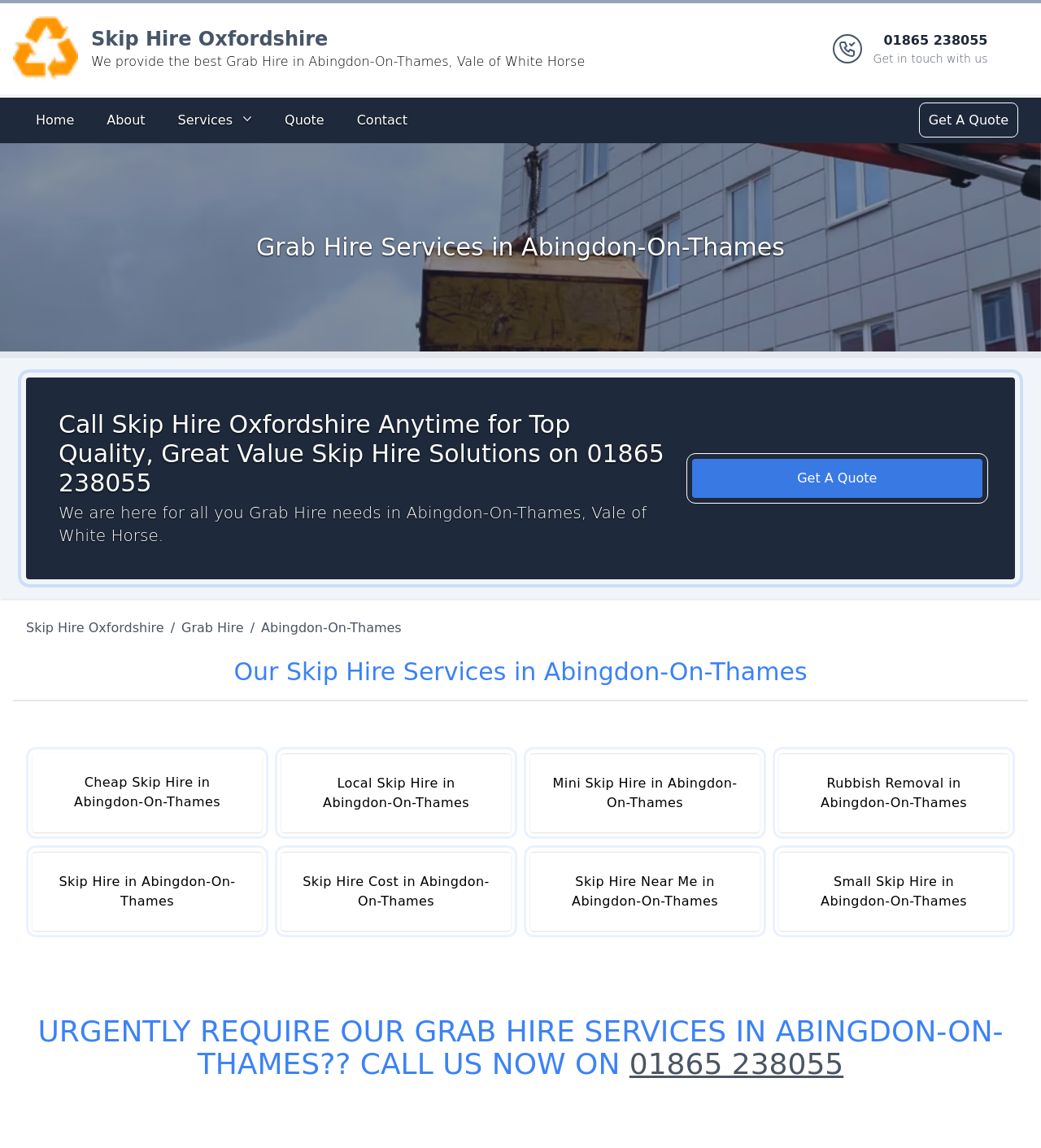What is the phone number to get in touch with Skip Hire Oxfordshire?
Please respond to the question with as much detail as possible.

I found the phone number by looking at the top-right corner of the webpage, where it says '01865 238055 Get in touch with us'.